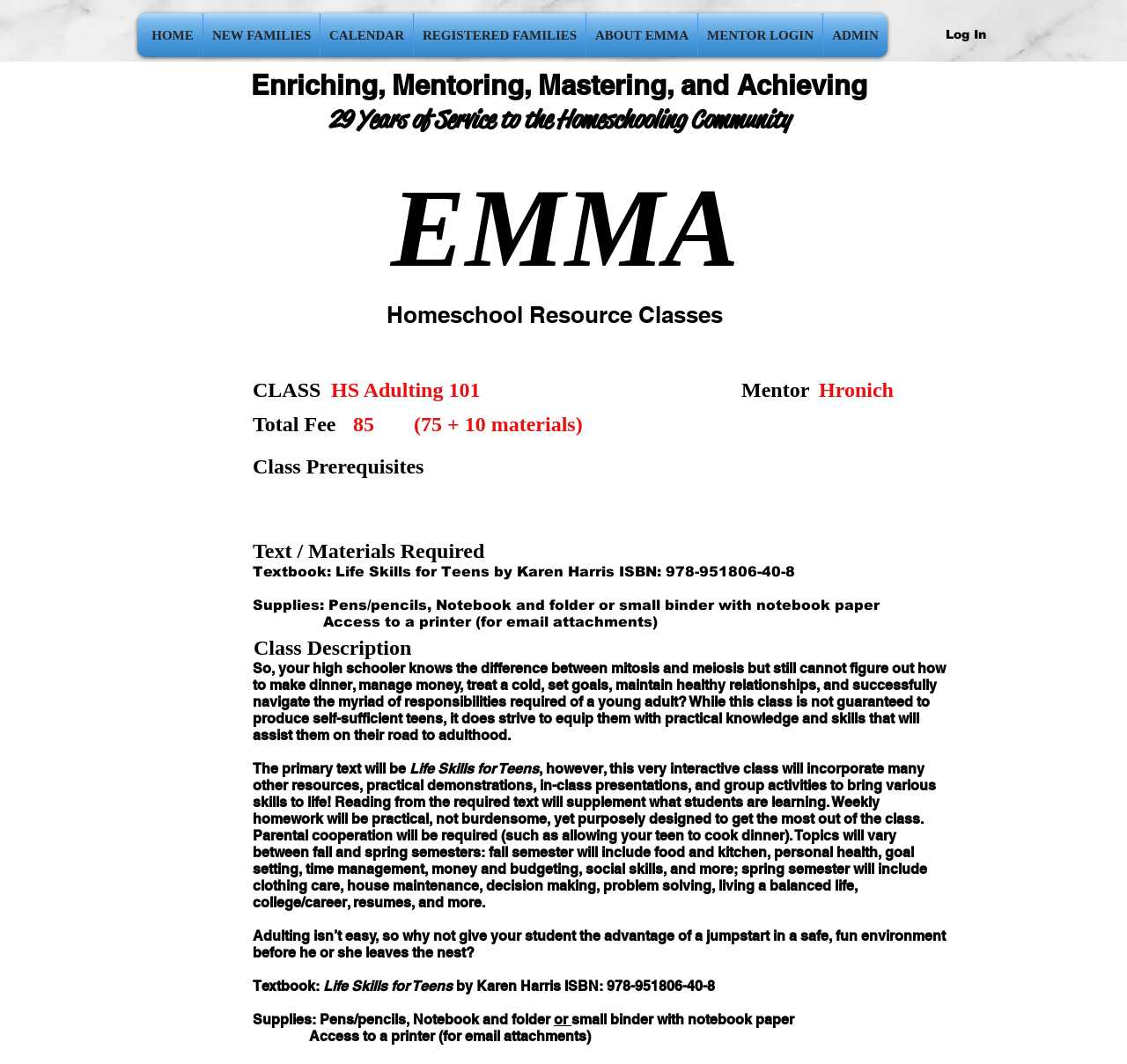What is the name of the class described on this webpage?
Analyze the image and deliver a detailed answer to the question.

The webpage has a heading 'HS Adulting 101' which suggests that this is the name of the class being described. This heading is also part of a larger section that provides details about the class, such as its mentor, total fee, and class prerequisites.